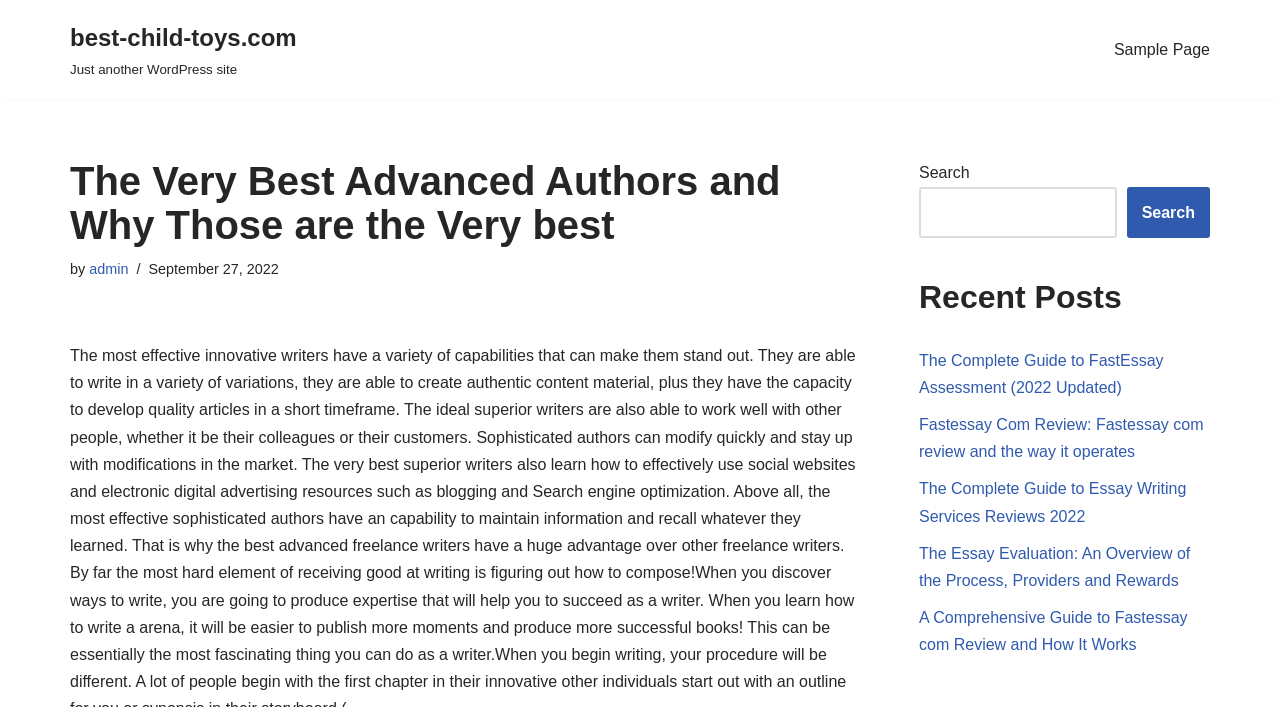Your task is to find and give the main heading text of the webpage.

The Very Best Advanced Authors and Why Those are the Very best